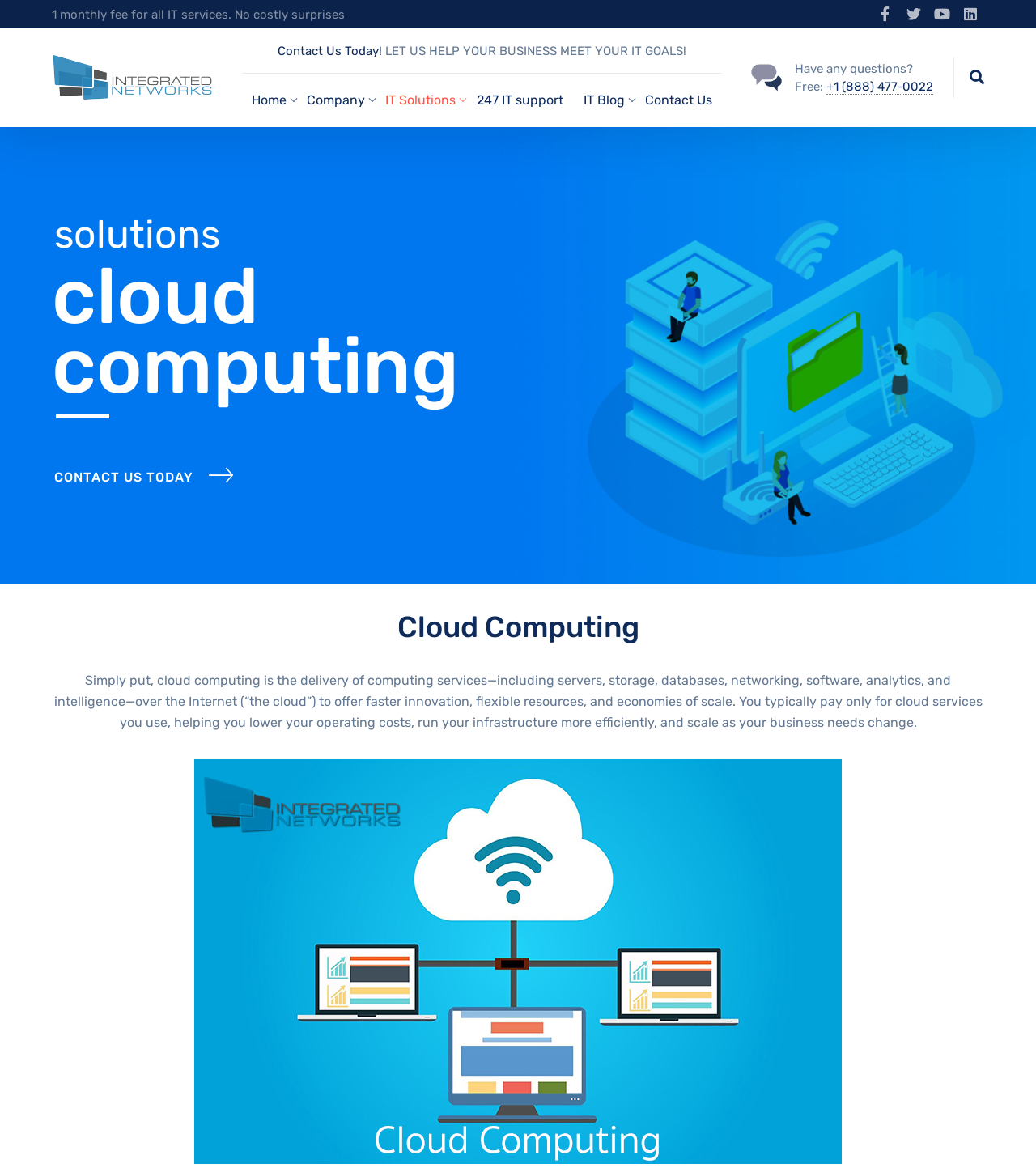Based on the element description General, identify the bounding box coordinates for the UI element. The coordinates should be in the format (top-left x, top-left y, bottom-right x, bottom-right y) and within the 0 to 1 range.

None